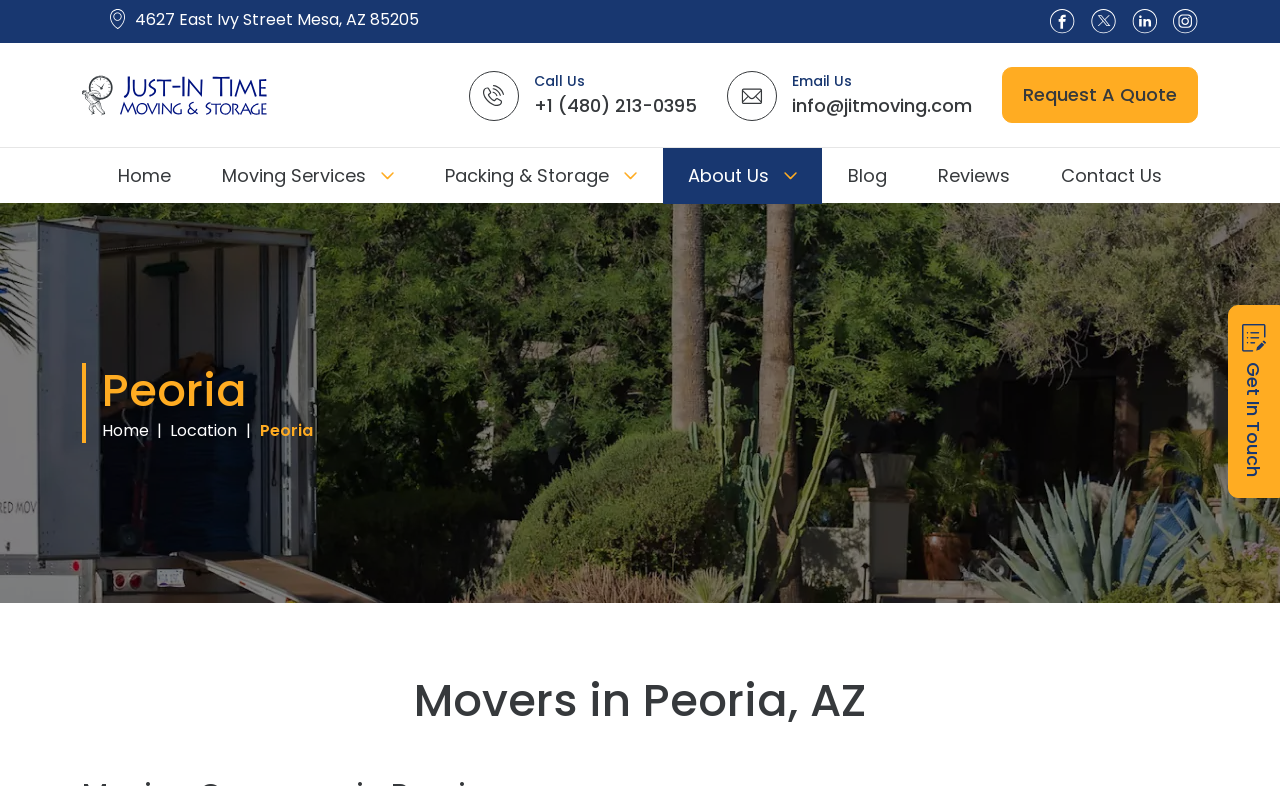Please specify the bounding box coordinates of the area that should be clicked to accomplish the following instruction: "Contact us by phone". The coordinates should consist of four float numbers between 0 and 1, i.e., [left, top, right, bottom].

[0.417, 0.118, 0.545, 0.15]